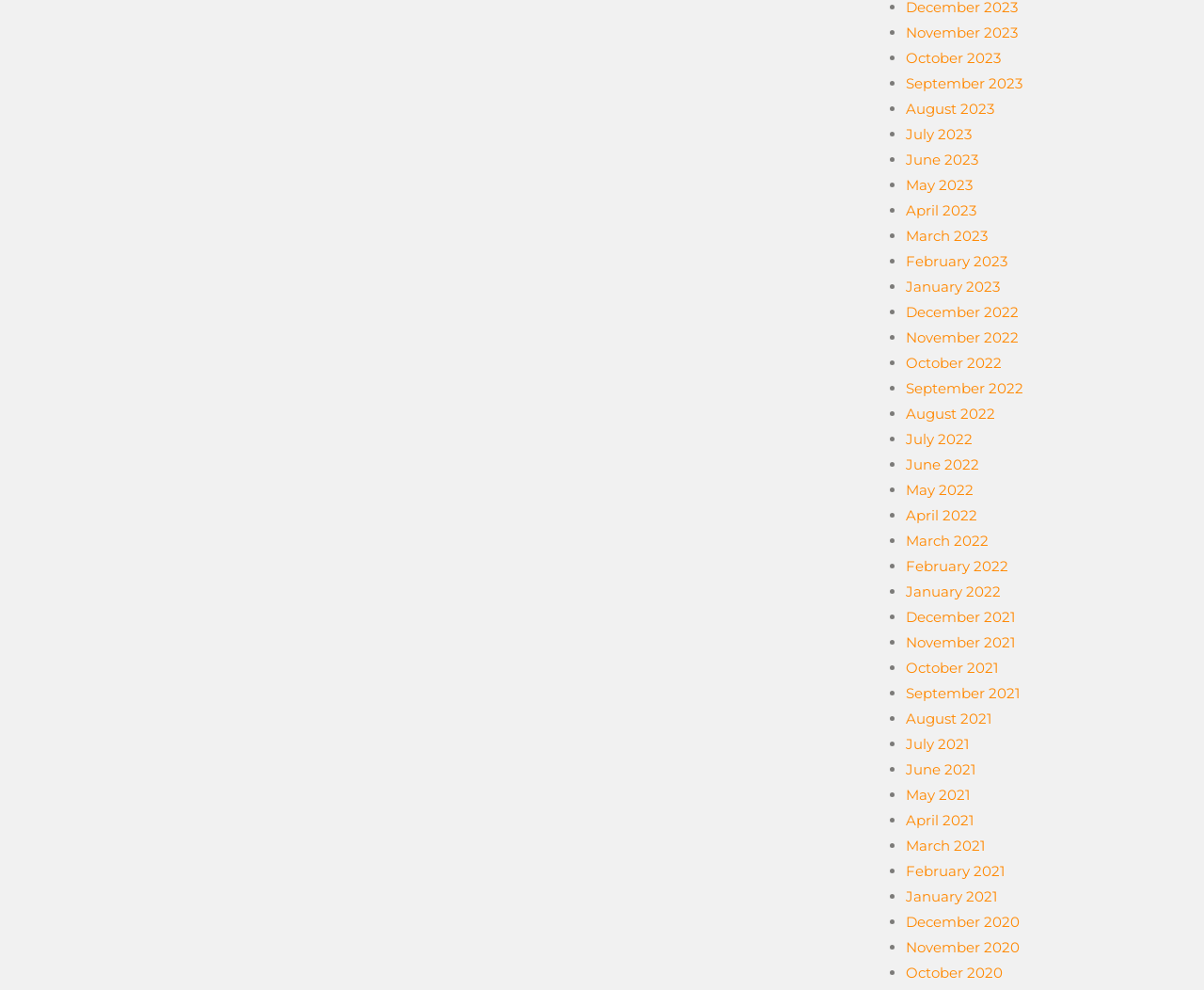How many months are listed on the webpage?
Please respond to the question with as much detail as possible.

I counted the number of links on the webpage, each of which corresponds to a month. There are 24 links, which suggests that 24 months are listed on the webpage.